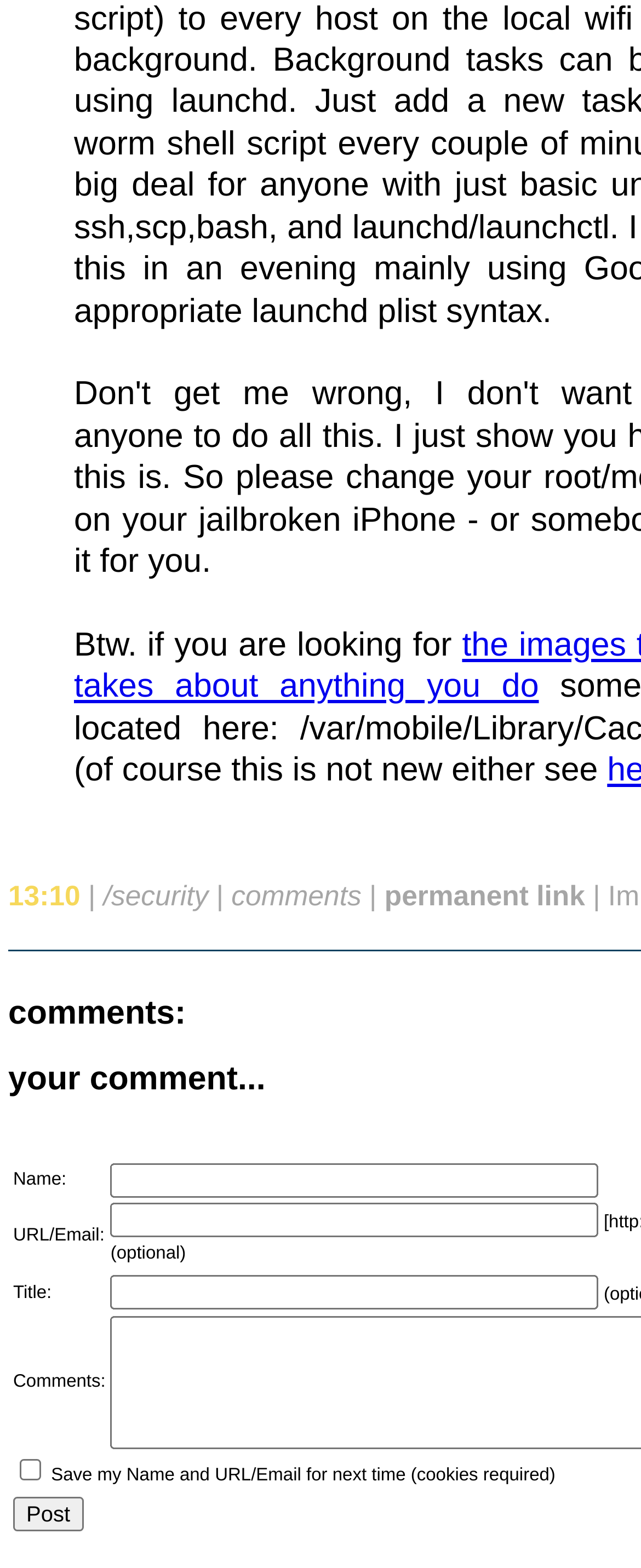Is the checkbox in the comment section checked?
Answer the question with a single word or phrase by looking at the picture.

No